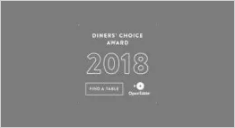What does the award serve as?
Respond to the question with a single word or phrase according to the image.

Endorsement of quality and customer satisfaction